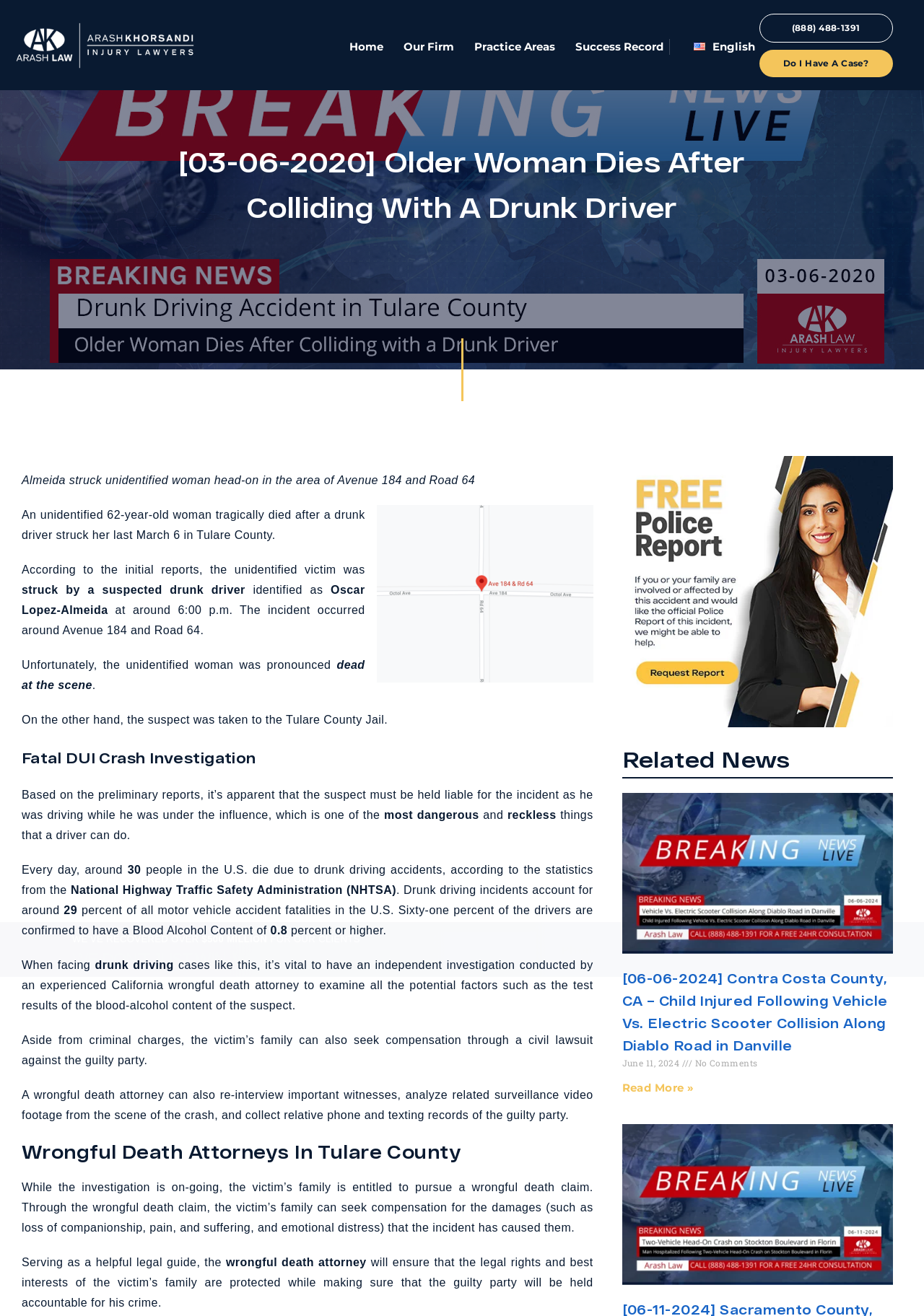Generate a thorough caption that explains the contents of the webpage.

This webpage appears to be a law firm's website, specifically focused on wrongful death cases. At the top, there is a logo and a navigation menu with links to different sections of the website, including "Home", "Our Firm", "Practice Areas", and "Success Record". 

Below the navigation menu, there is a heading that reads "[03-06-2020] Older Woman Dies After Colliding with a Drunk Driver". This heading is followed by a paragraph of text that describes the incident, including the fact that the victim was struck by a suspected drunk driver identified as Oscar Lopez-Almeida. 

To the right of the heading and paragraph, there is an image related to the incident. 

Further down the page, there is a section with the heading "Fatal DUI Crash Investigation". This section contains several paragraphs of text that discuss the dangers of drunk driving and the importance of holding drivers accountable for their actions. 

The page also features a section with the heading "Wrongful Death Attorneys In Tulare County", which appears to be a call to action for individuals who have lost loved ones in wrongful death cases. 

On the right-hand side of the page, there is a sidebar with a heading that reads "Related News". This section features links to several news articles related to wrongful death cases, including a case involving a child injured in a vehicle vs. electric scooter collision. 

At the bottom of the page, there is a section with a heading that reads "WE’VE RECOVERED OVER $500 MILLION FOR OUR CLIENTS", which appears to be a promotional message highlighting the law firm's success in recovering damages for their clients. 

Finally, there is a contact form at the bottom of the page, where visitors can enter their name and phone number to inquire about a potential case.